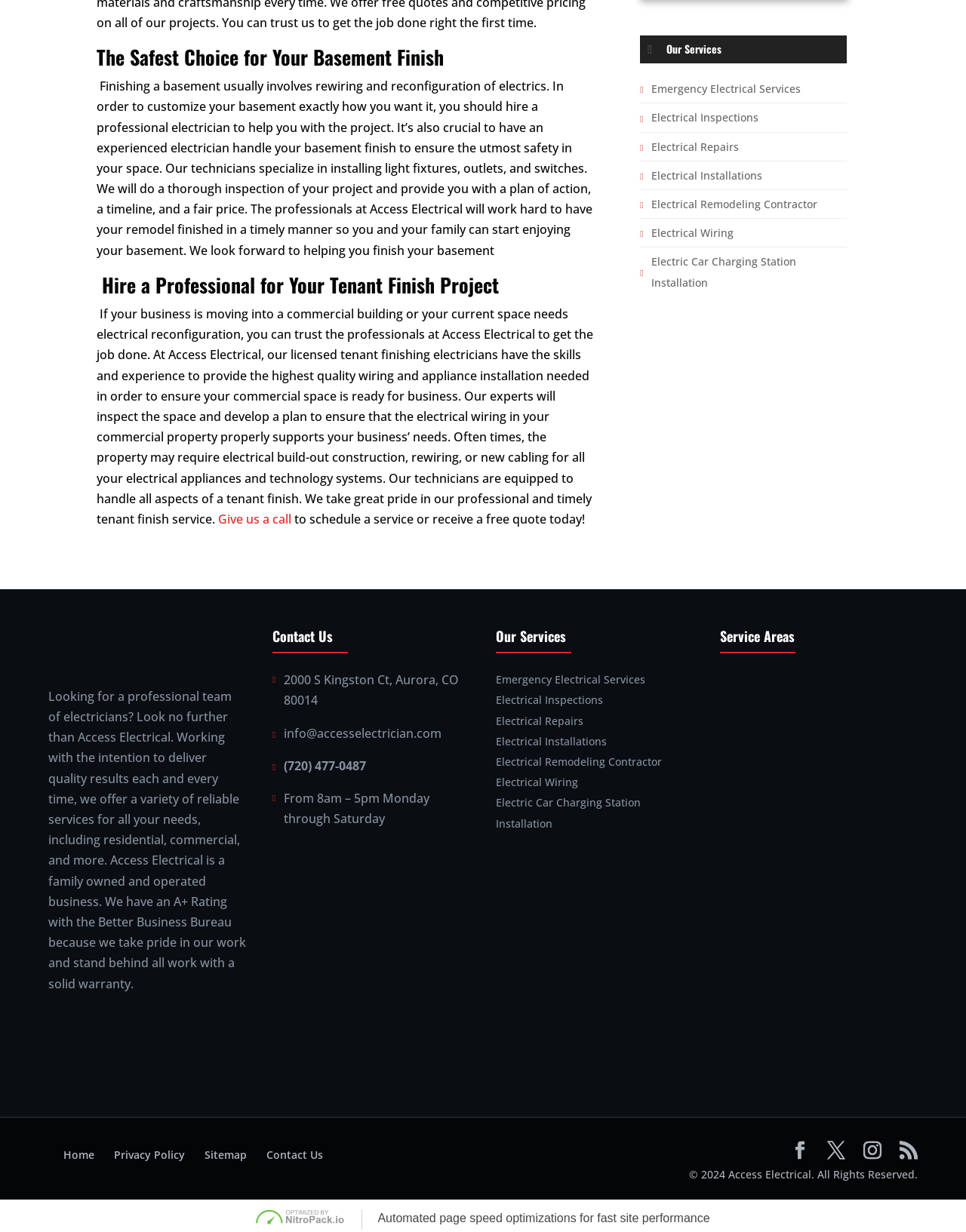Mark the bounding box of the element that matches the following description: "alt="Top Electrician in Aurora"".

[0.306, 0.684, 0.462, 0.782]